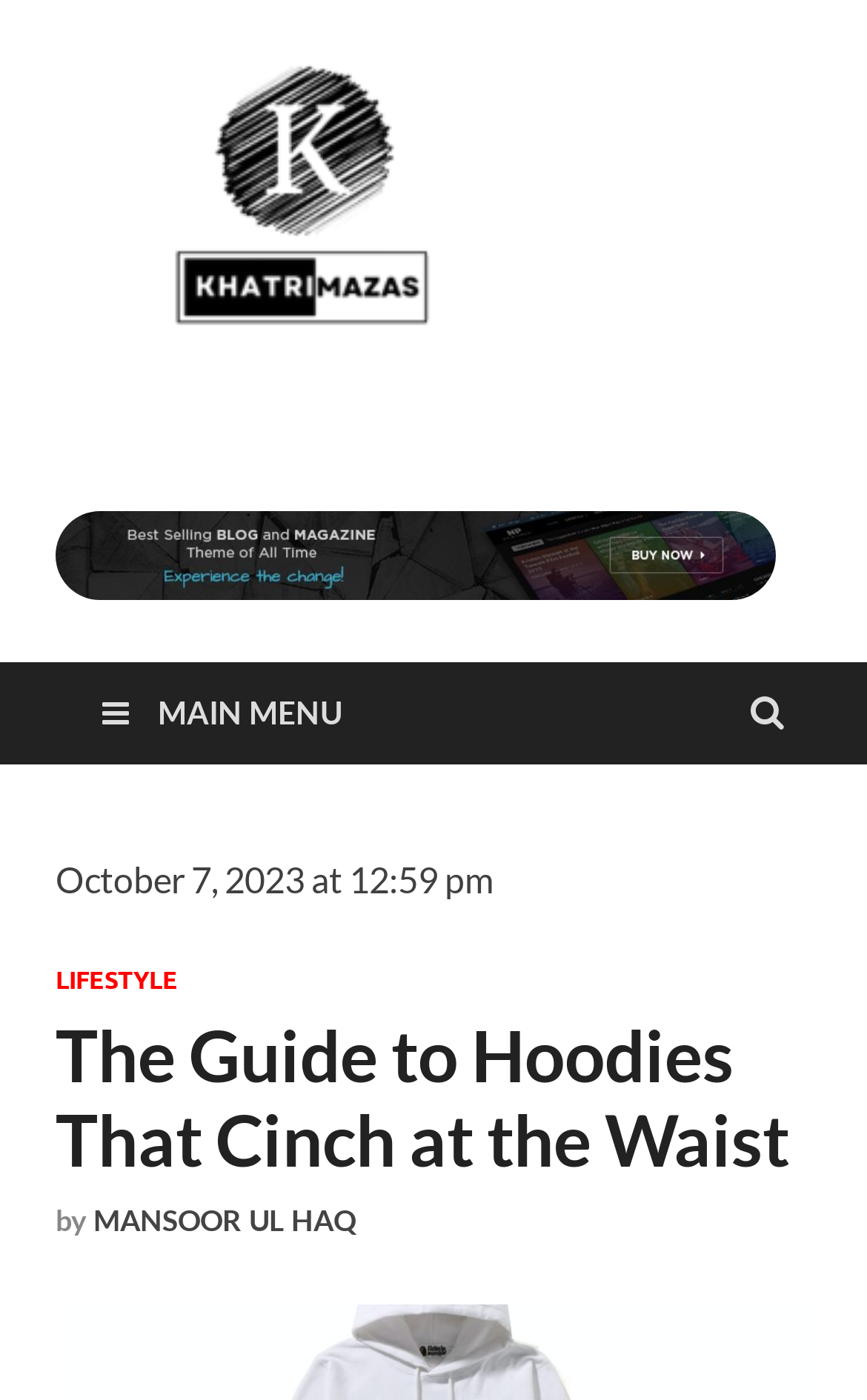Your task is to find and give the main heading text of the webpage.

The Guide to Hoodies That Cinch at the Waist